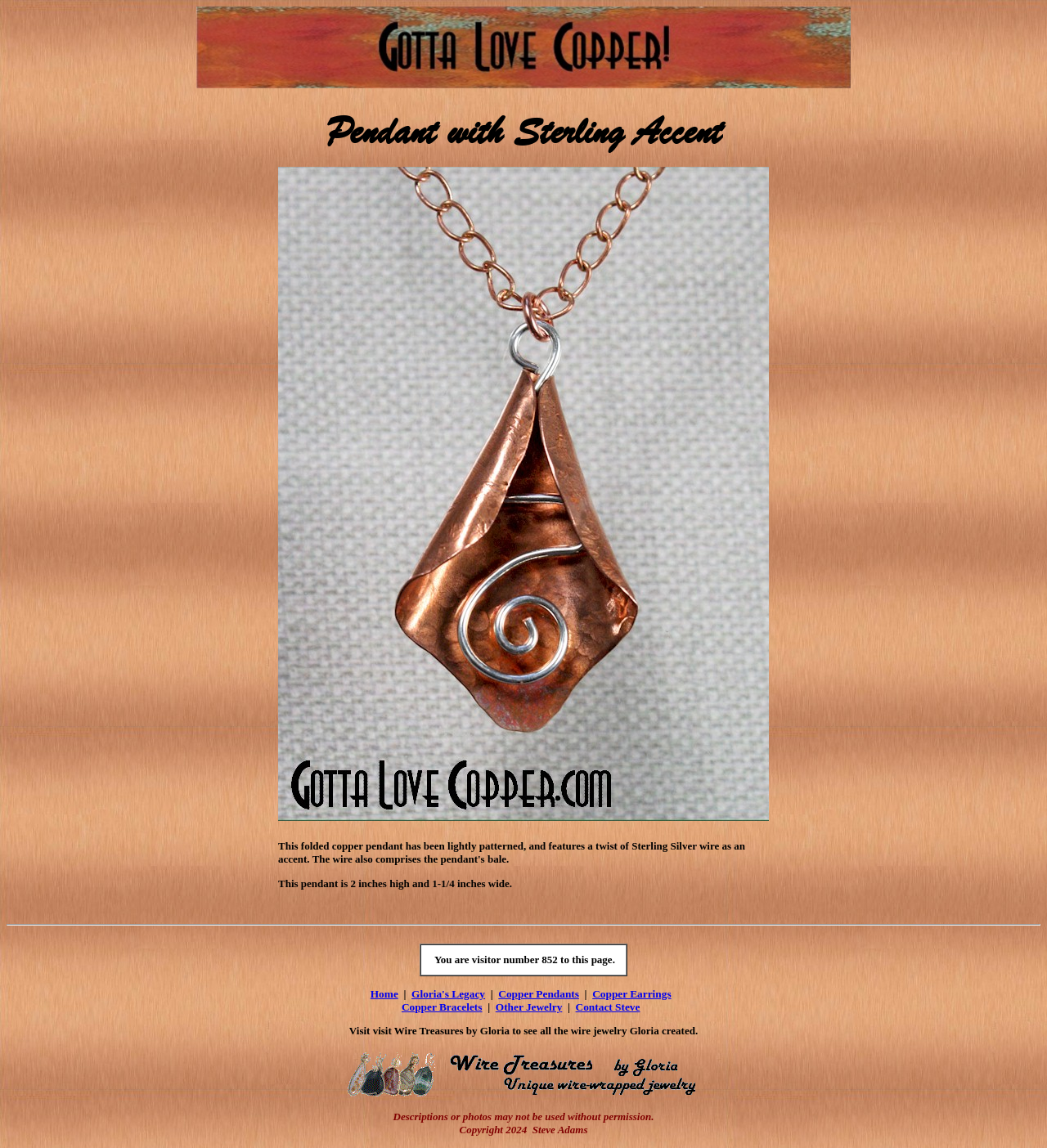Give a detailed account of the webpage, highlighting key information.

The webpage is about a copper pendant with a sterling accent, specifically item CP0064. At the top, there is a link and an image with the title "Gotta Love Copper!" followed by a static text "Pendant with Sterling Accent". Below this, there is a table with two rows. The first row contains an image of the pendant, and the second row has a detailed description of the pendant, including its features and dimensions.

On the bottom left, there is a horizontal separator line. Below this, there is a table with a single row containing a static text indicating the visitor count to this page.

On the bottom right, there are several links to other pages, including "Home", "Gloria's Legacy", "Copper Pendants", "Copper Earrings", "Copper Bracelets", "Other Jewelry", and "Contact Steve". These links are separated by static text with vertical bars.

Further down, there is a table with two rows. The first row contains a link to "Wire Treasures by Gloria" with a description, and the second row contains a link to the same page with an image.

At the very bottom, there are two static texts, one stating that descriptions or photos may not be used without permission, and the other displaying the copyright information for 2024 by Steve Adams.